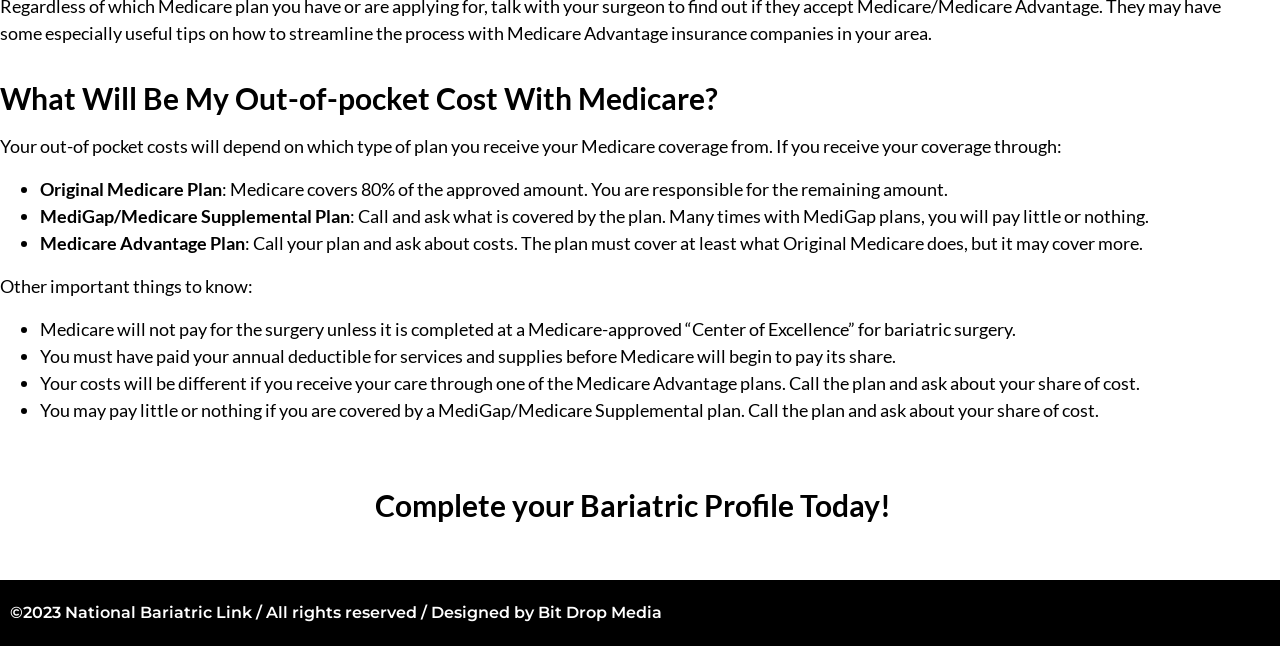What is required for Medicare to pay for surgery?
Kindly offer a detailed explanation using the data available in the image.

According to the webpage, Medicare will not pay for the surgery unless it is completed at a Medicare-approved 'Center of Excellence' for bariatric surgery.